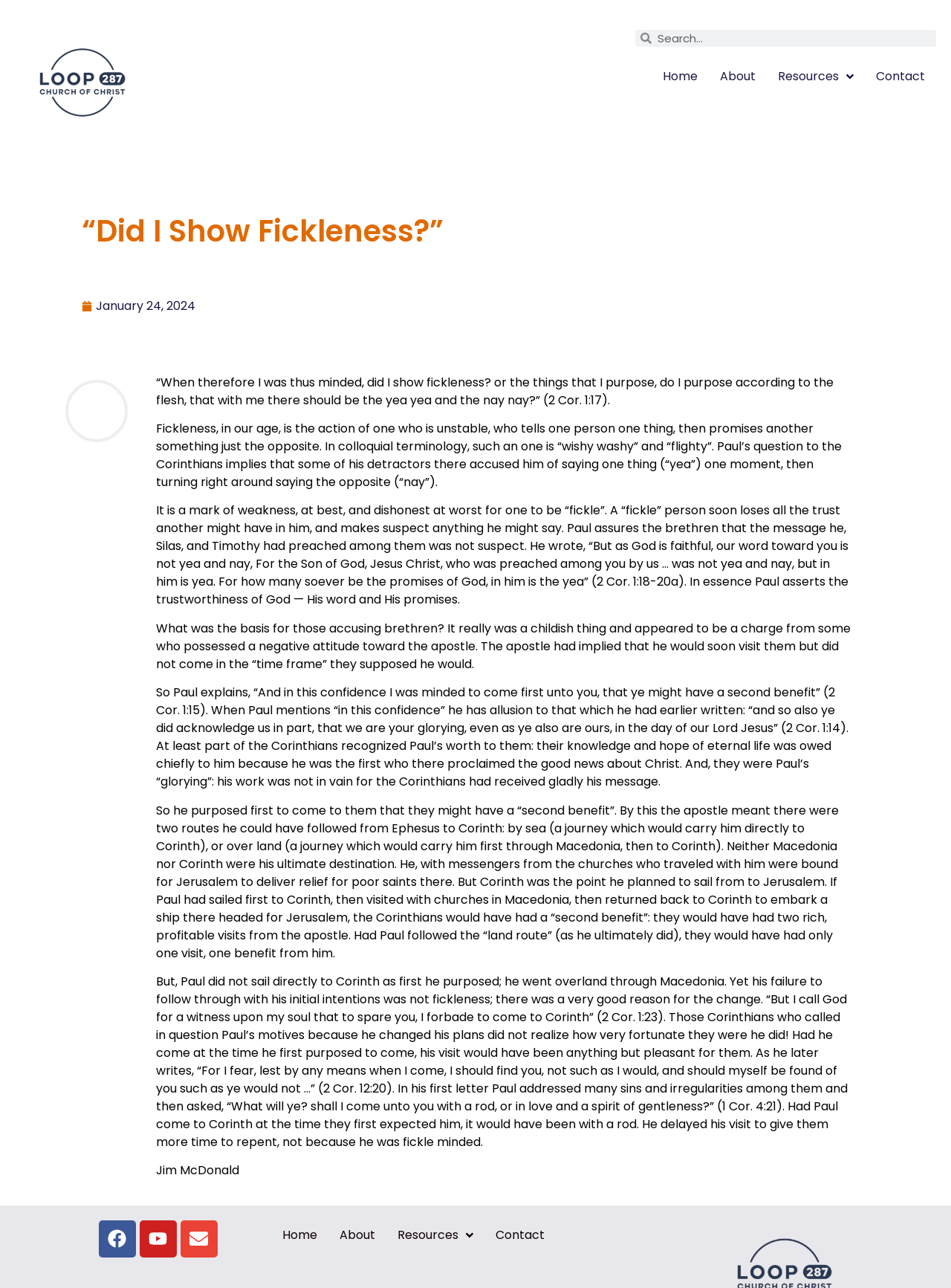Provide a short answer to the following question with just one word or phrase: What is the purpose of the search box?

To search the website